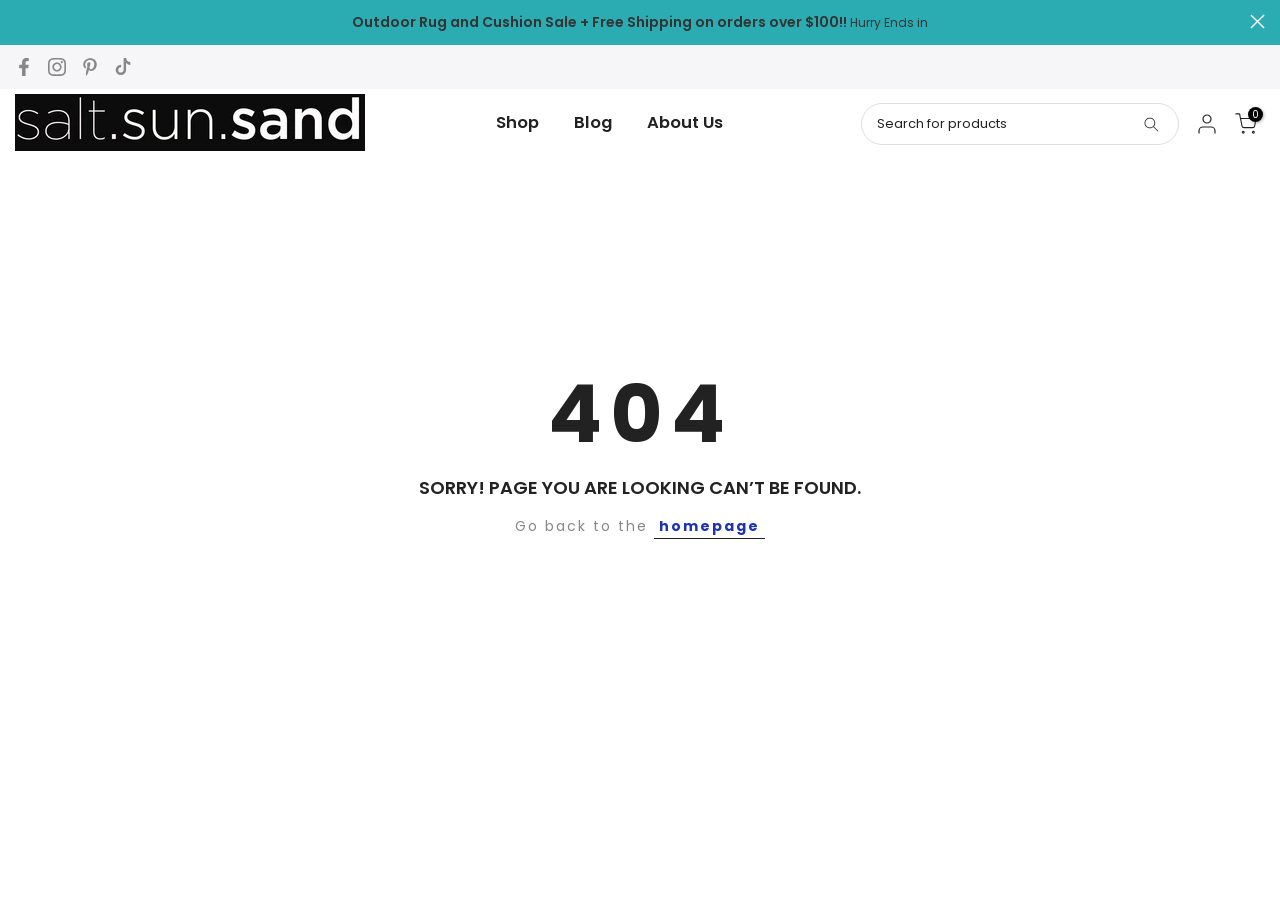Kindly provide the bounding box coordinates of the section you need to click on to fulfill the given instruction: "Go to the homepage".

[0.511, 0.568, 0.598, 0.596]